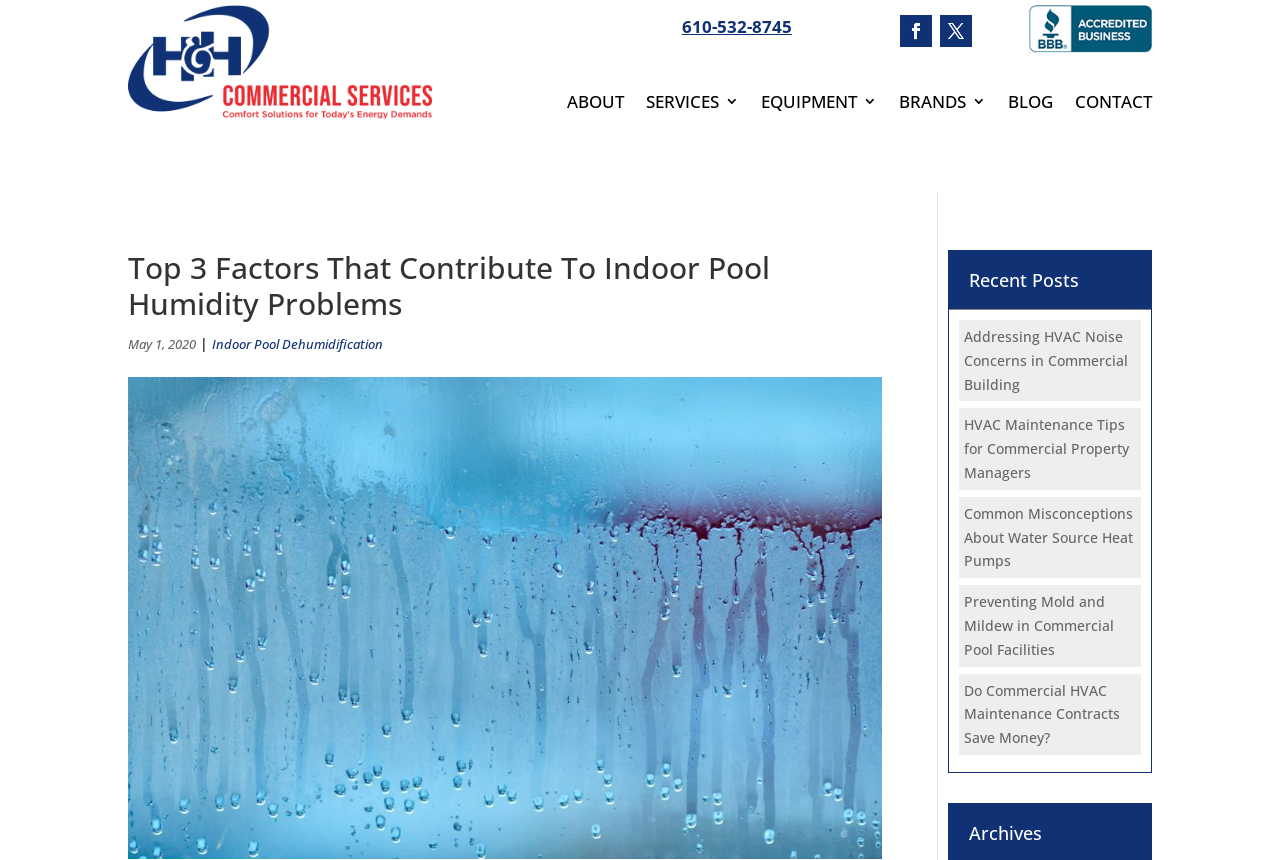Find the bounding box coordinates of the area that needs to be clicked in order to achieve the following instruction: "Learn about addressing HVAC noise concerns". The coordinates should be specified as four float numbers between 0 and 1, i.e., [left, top, right, bottom].

[0.753, 0.38, 0.881, 0.458]